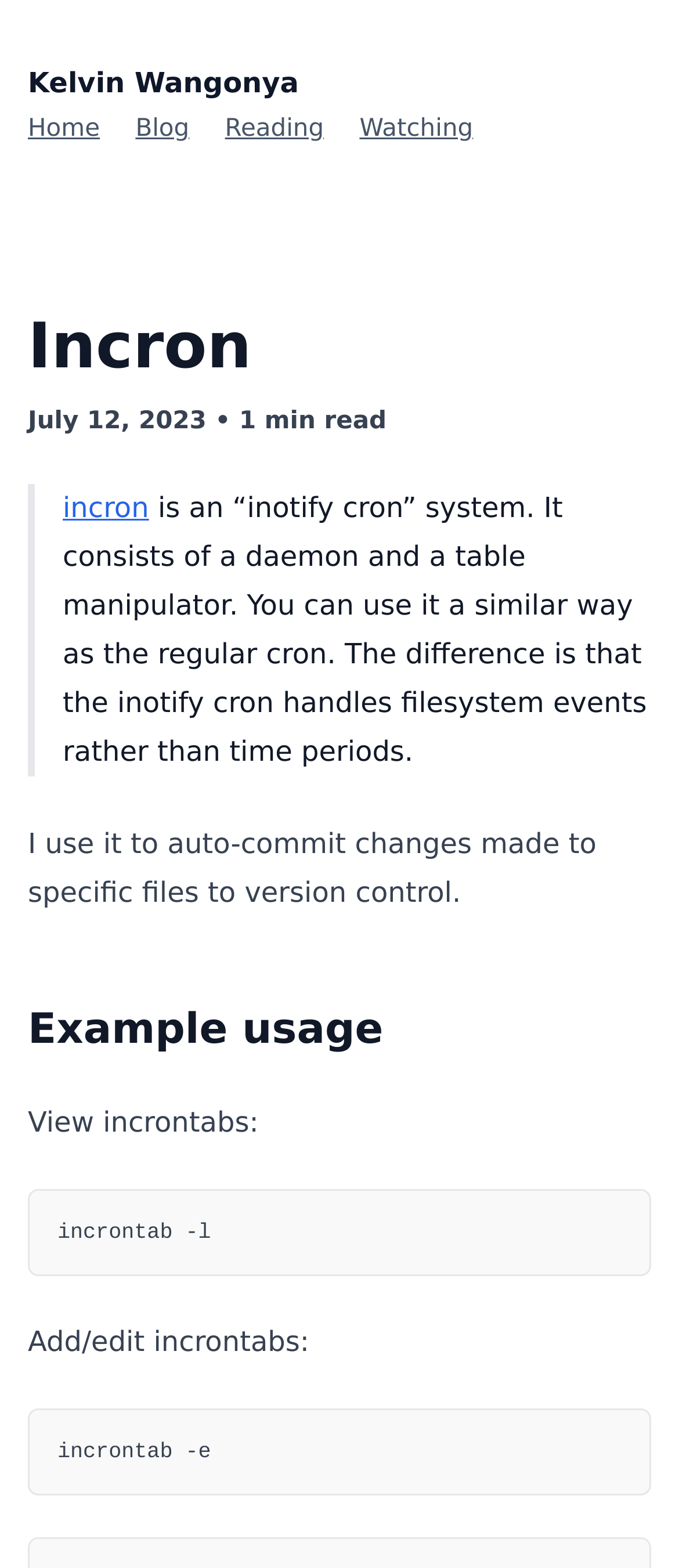Find the bounding box coordinates for the HTML element described as: "Reading". The coordinates should consist of four float values between 0 and 1, i.e., [left, top, right, bottom].

[0.331, 0.073, 0.477, 0.091]